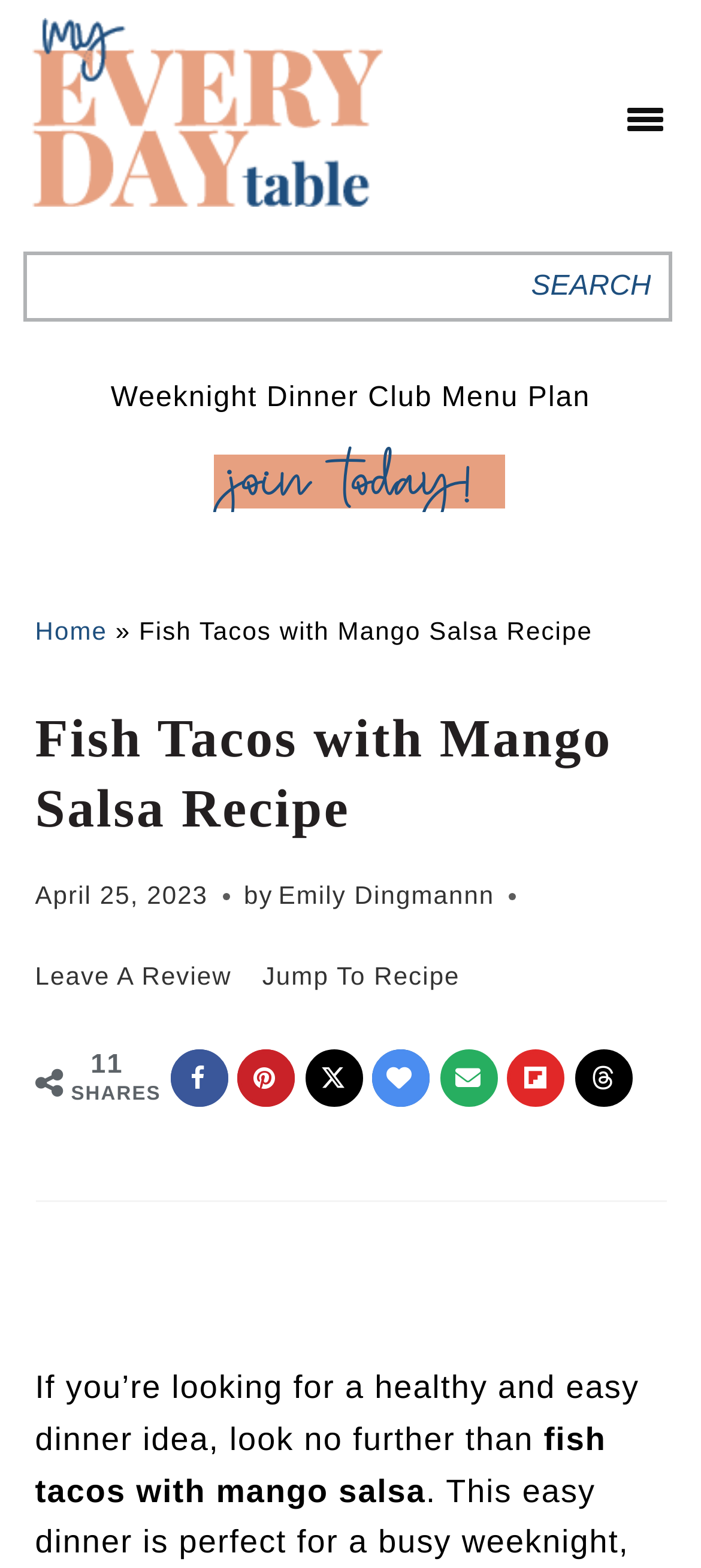Locate the bounding box coordinates of the area where you should click to accomplish the instruction: "Go to the home page".

[0.05, 0.393, 0.153, 0.411]